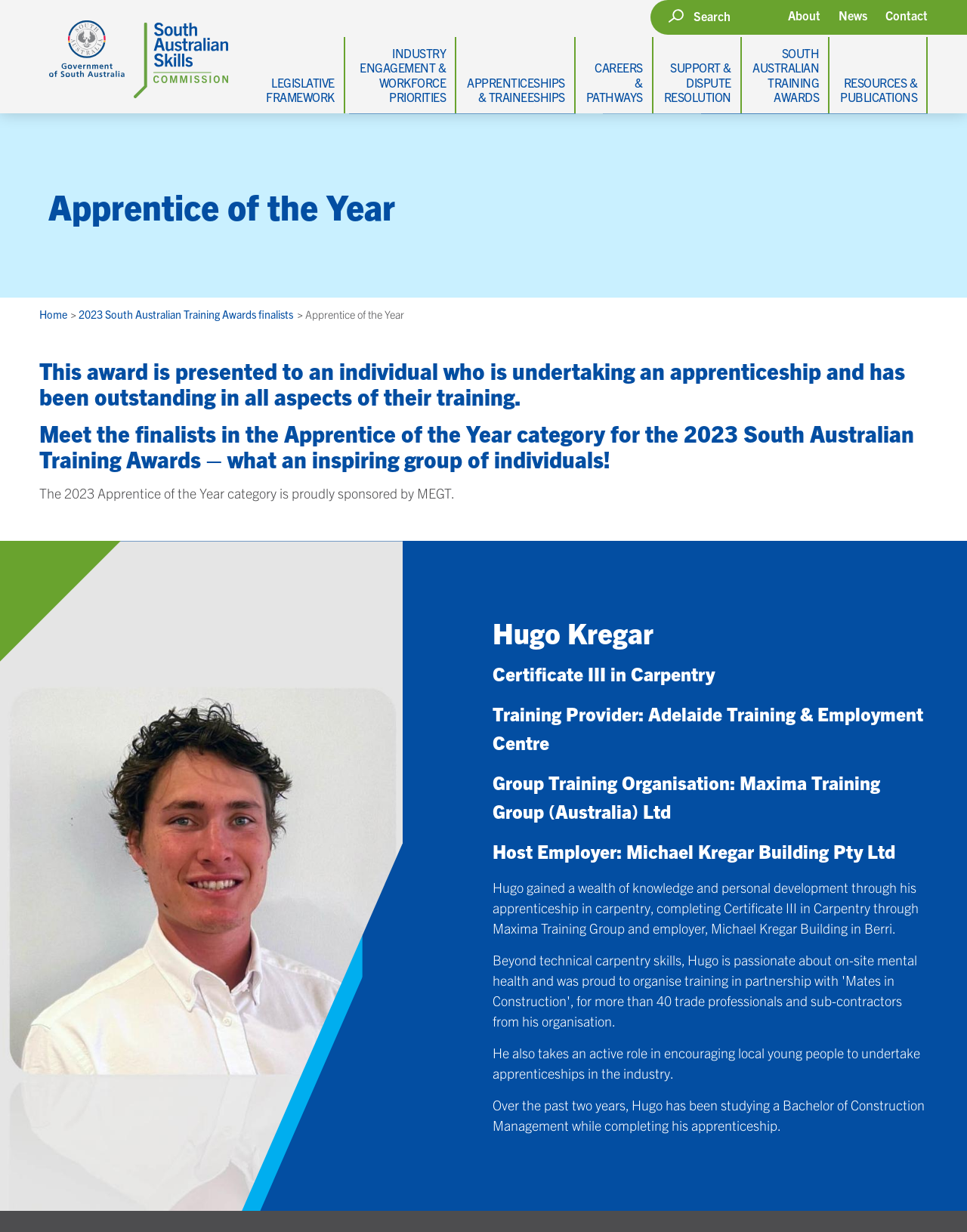Please identify the bounding box coordinates of the region to click in order to complete the task: "Learn more about Hugo Kregar". The coordinates must be four float numbers between 0 and 1, specified as [left, top, right, bottom].

[0.509, 0.501, 0.959, 0.526]